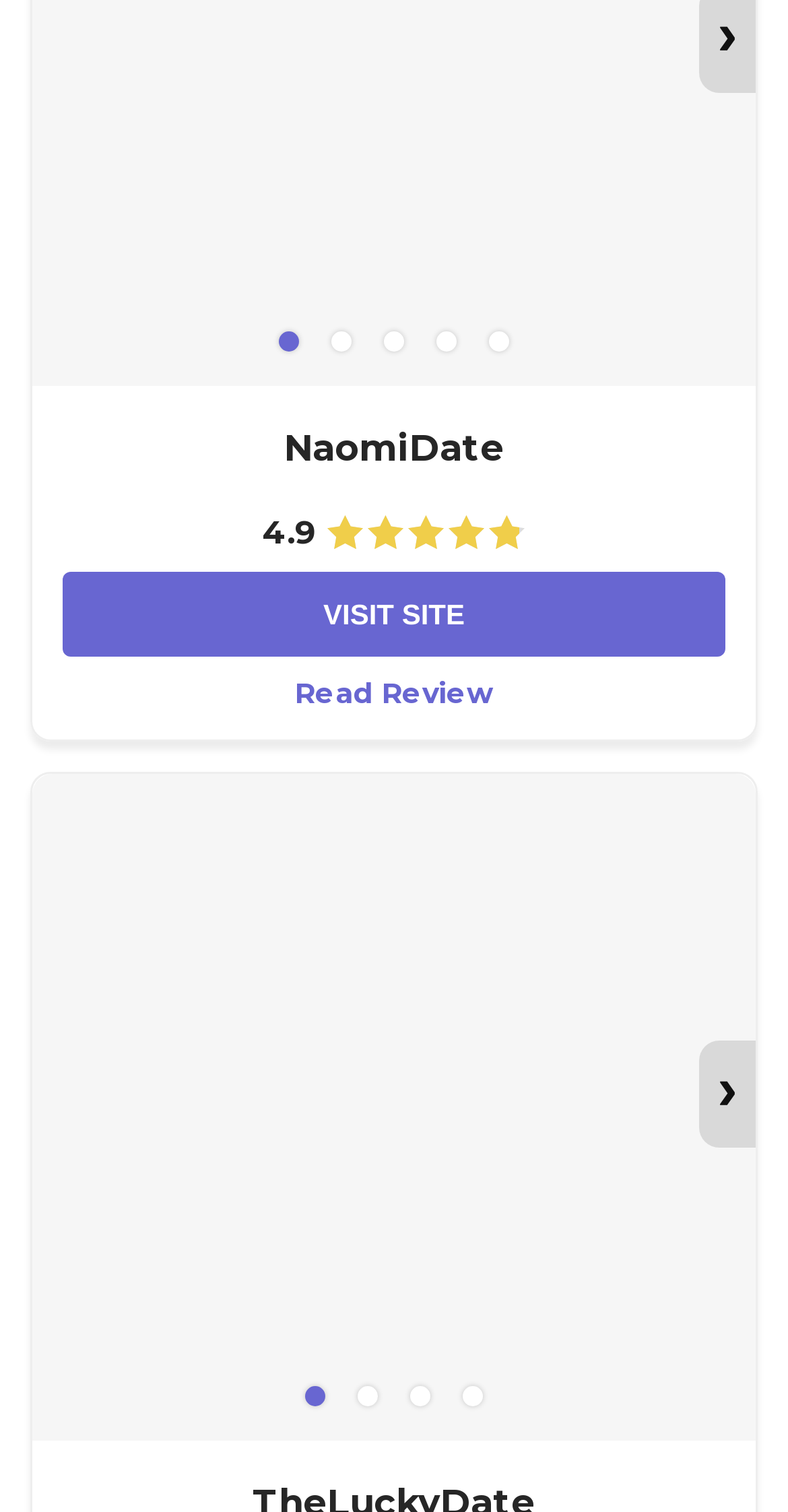What is the text on the button below 'Our Score'?
Using the image, give a concise answer in the form of a single word or short phrase.

VISIT SITE